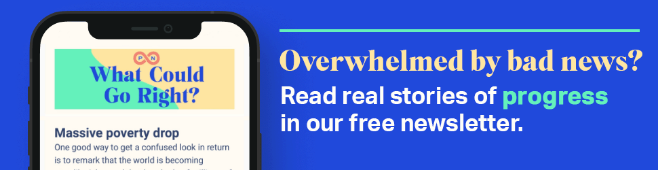What is the purpose of the call to action?
Examine the image and give a concise answer in one word or a short phrase.

To invite viewers to subscribe